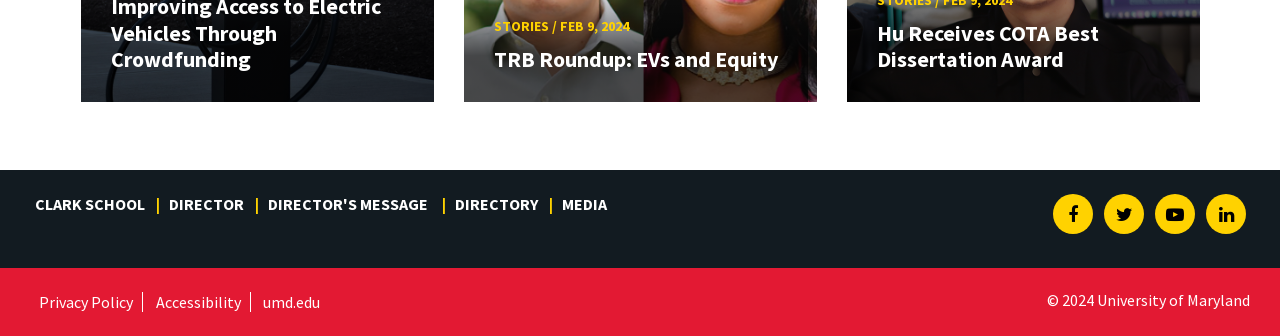Locate the bounding box coordinates of the clickable part needed for the task: "View the Privacy Policy".

[0.023, 0.868, 0.112, 0.927]